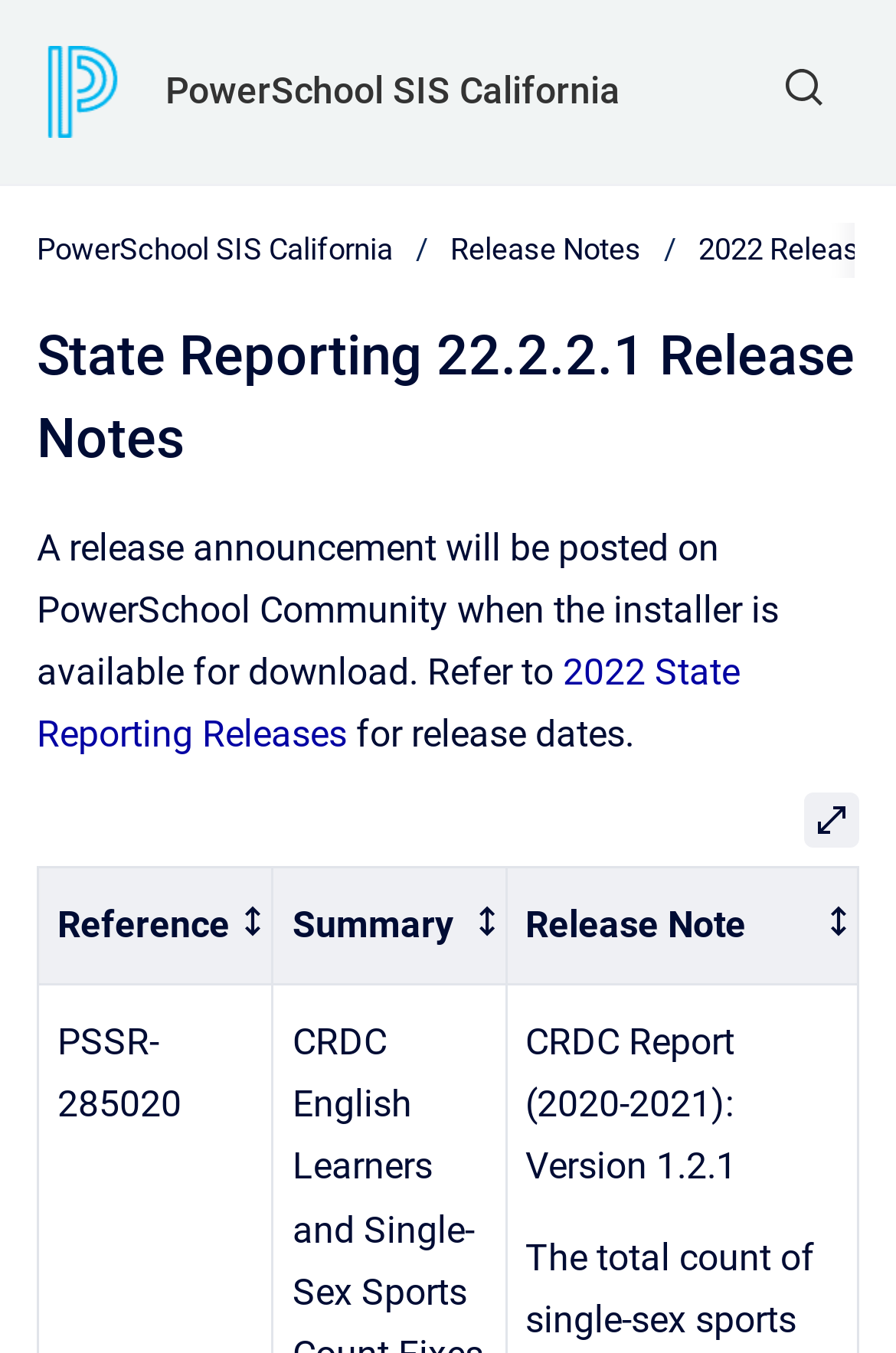What is the purpose of the release notes?
Observe the image and answer the question with a one-word or short phrase response.

State Reporting